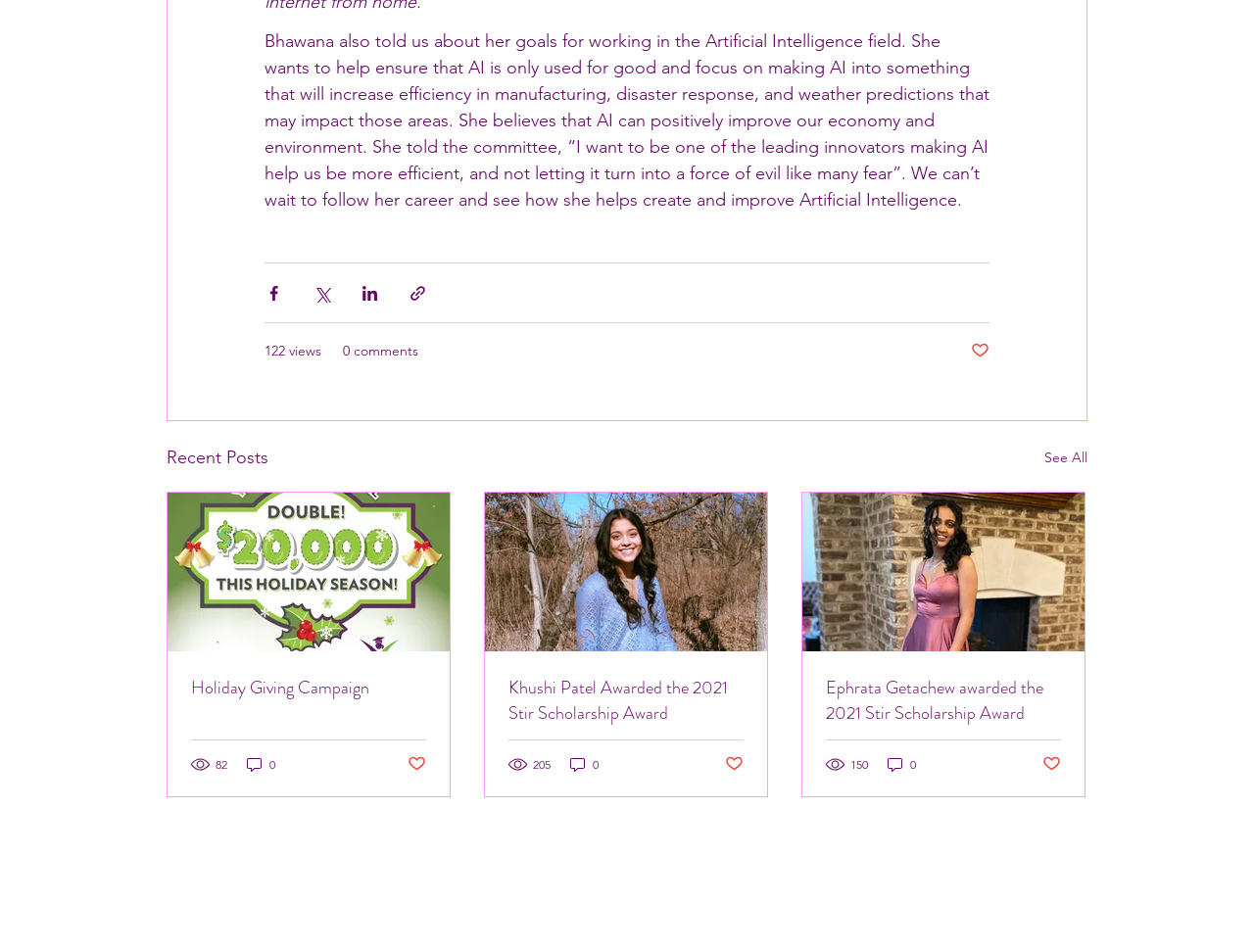How many comments does the third article have? Examine the screenshot and reply using just one word or a brief phrase.

0 comments